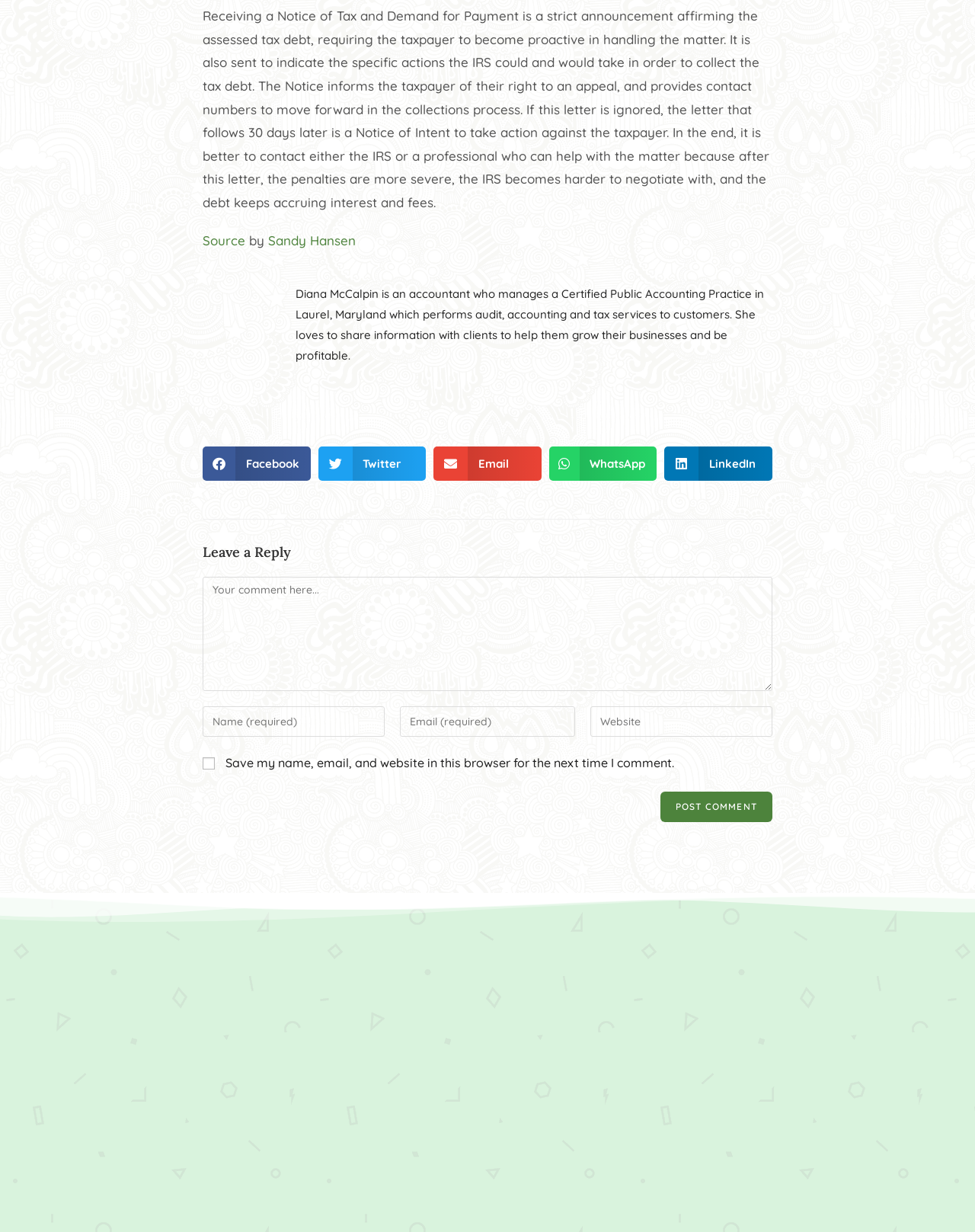How many social media platforms are available for sharing?
Based on the screenshot, provide your answer in one word or phrase.

5